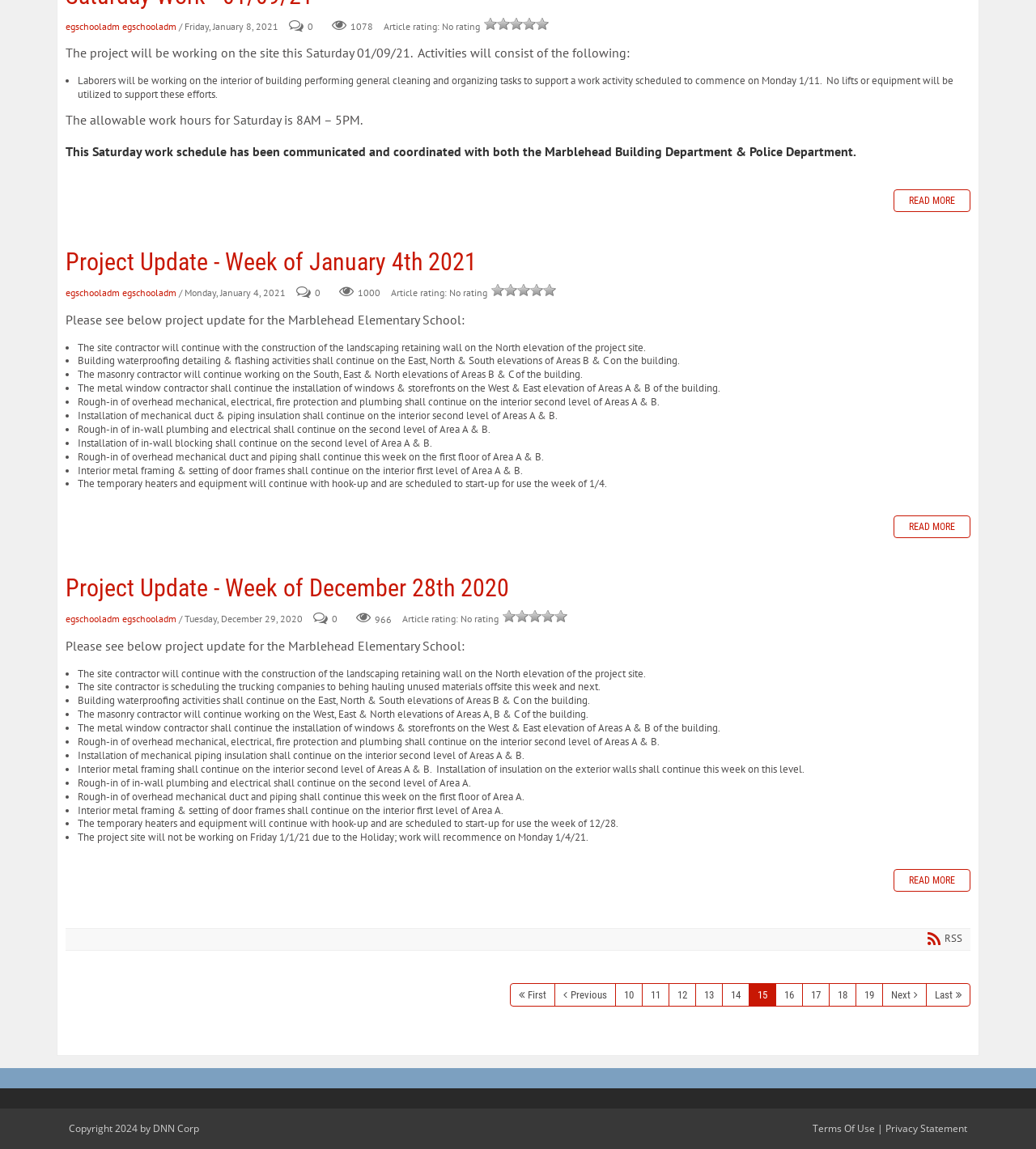Please locate the bounding box coordinates of the element that needs to be clicked to achieve the following instruction: "Click the 'READ MORE' link". The coordinates should be four float numbers between 0 and 1, i.e., [left, top, right, bottom].

[0.862, 0.165, 0.937, 0.185]